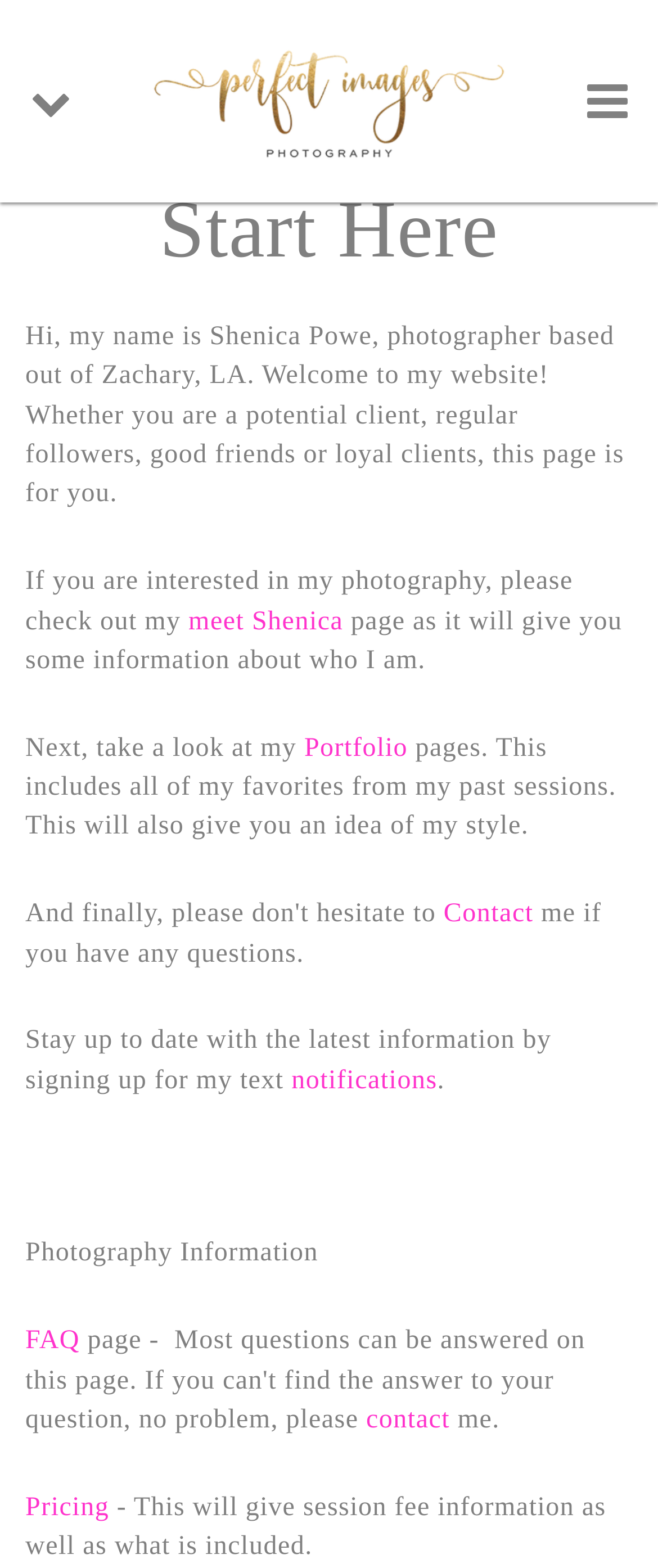Refer to the element description notifications and identify the corresponding bounding box in the screenshot. Format the coordinates as (top-left x, top-left y, bottom-right x, bottom-right y) with values in the range of 0 to 1.

[0.443, 0.68, 0.665, 0.698]